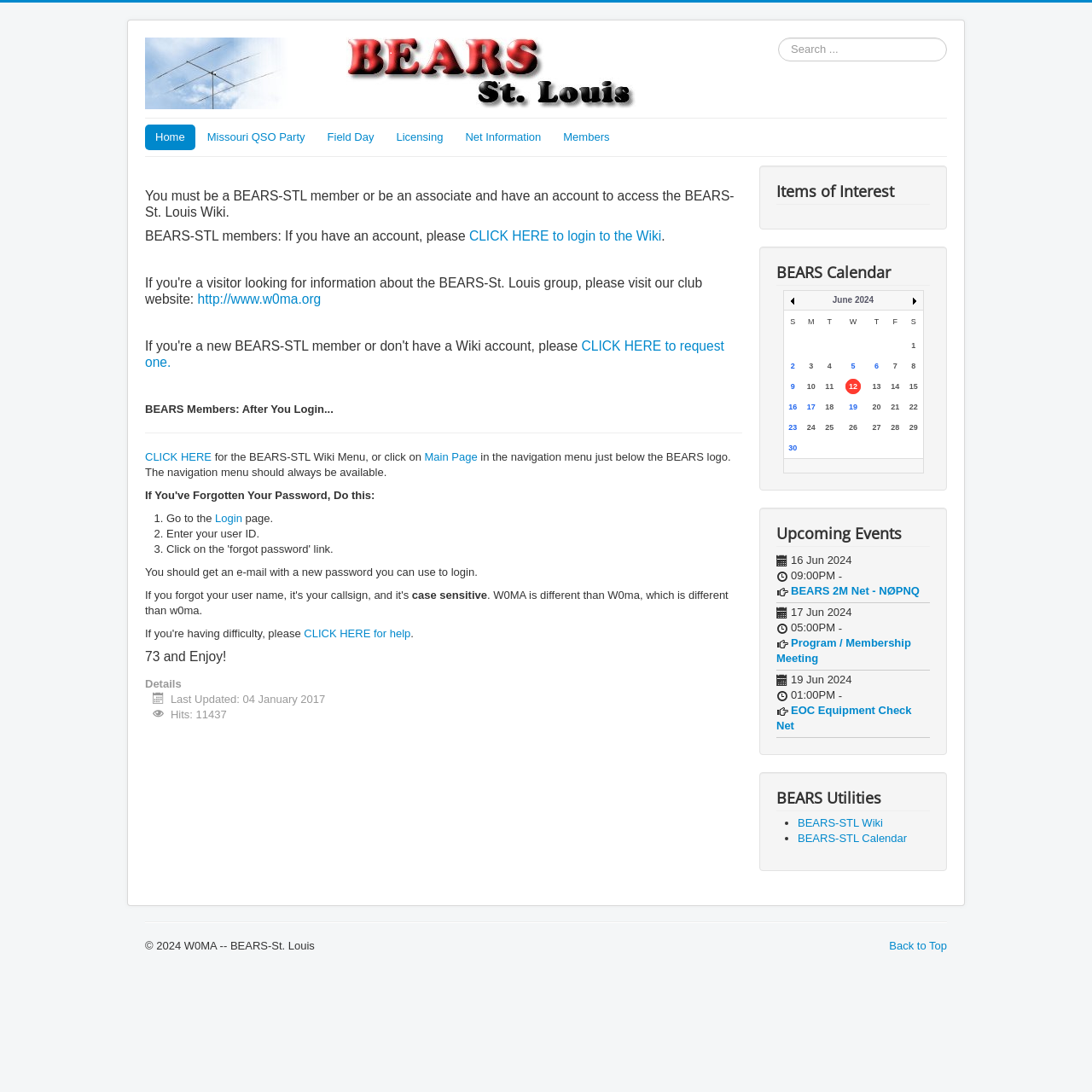Determine the bounding box coordinates for the clickable element to execute this instruction: "login to the Wiki". Provide the coordinates as four float numbers between 0 and 1, i.e., [left, top, right, bottom].

[0.43, 0.209, 0.606, 0.223]